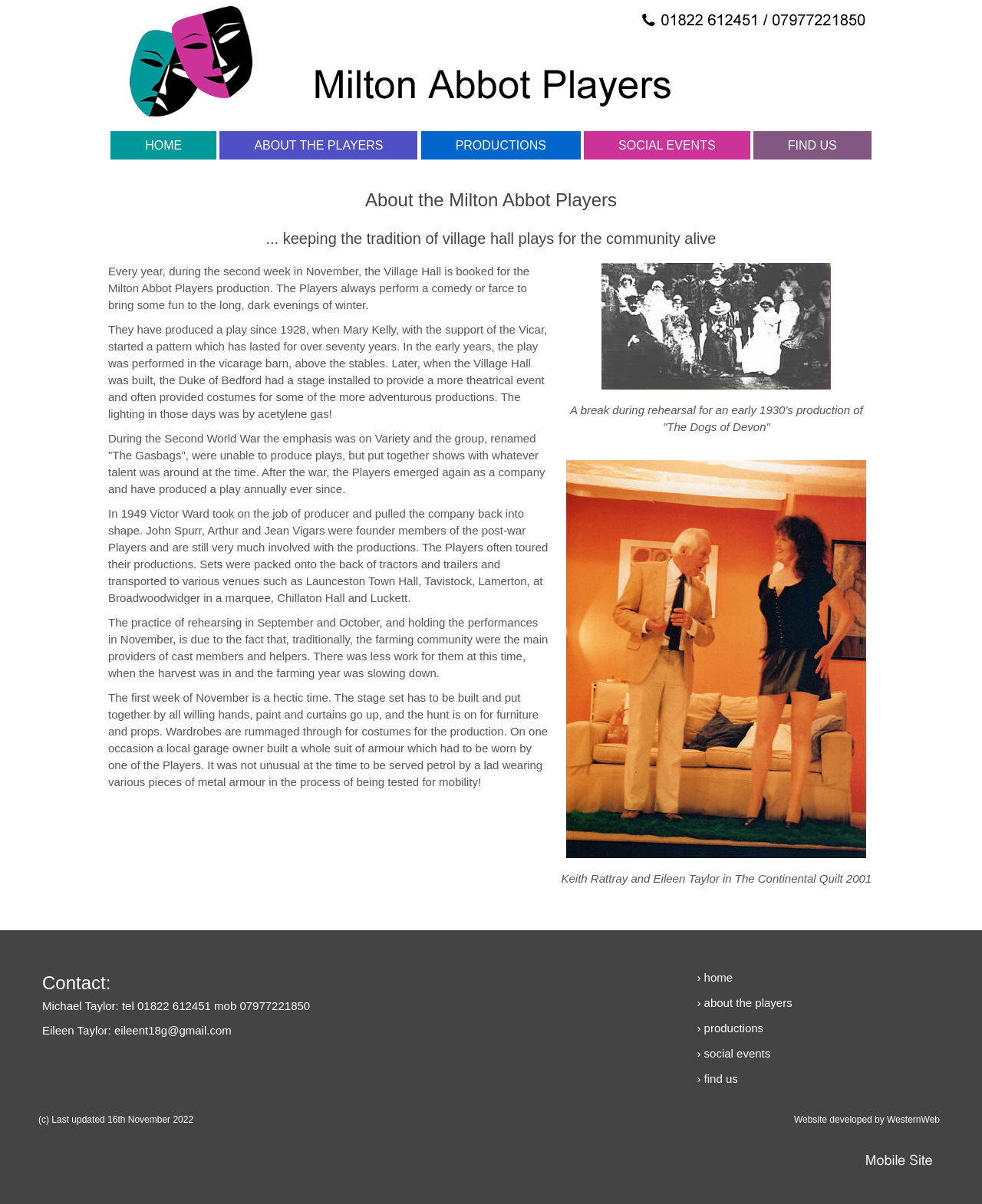What is the email address of Eileen Taylor?
Please provide a single word or phrase answer based on the image.

eileent18g@gmail.com